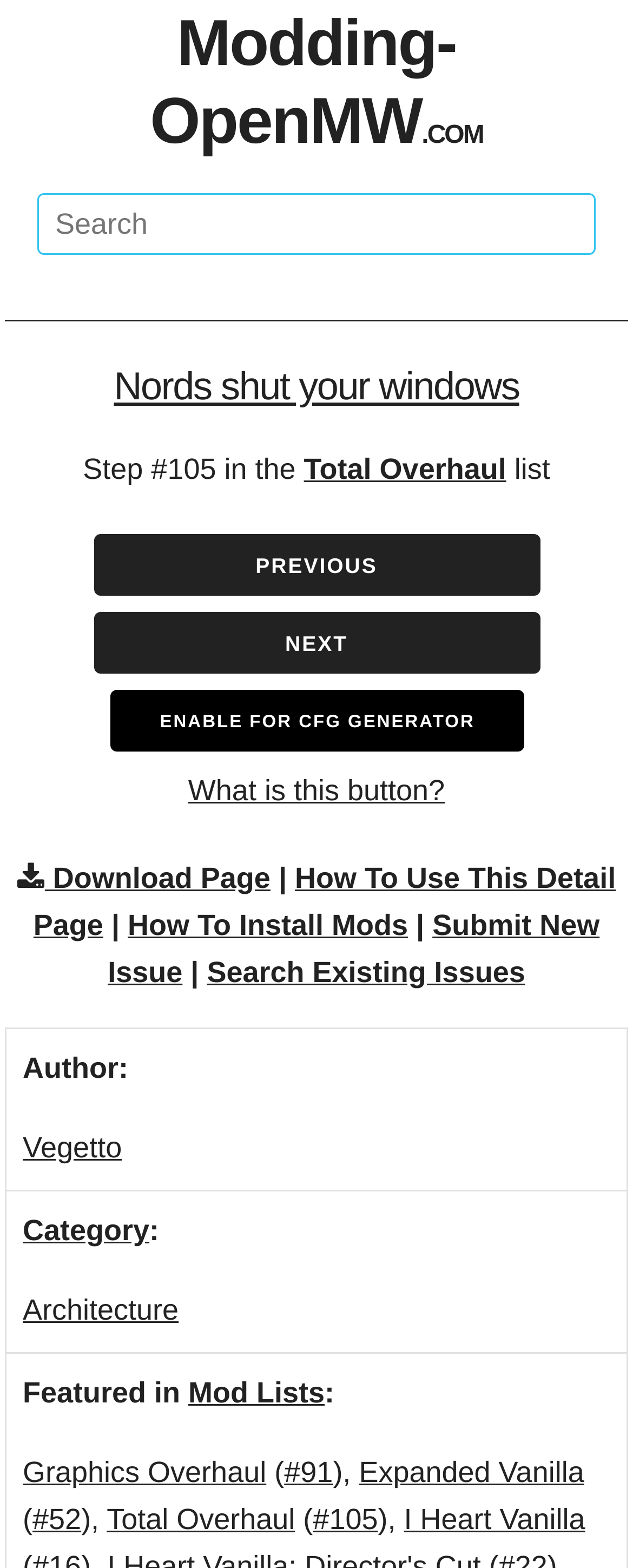What is the name of the website?
Based on the image, answer the question with as much detail as possible.

The name of the website can be found in the heading element at the top of the page, which is 'Modding-OpenMW.COM'. This is also confirmed by the link element with the same text.